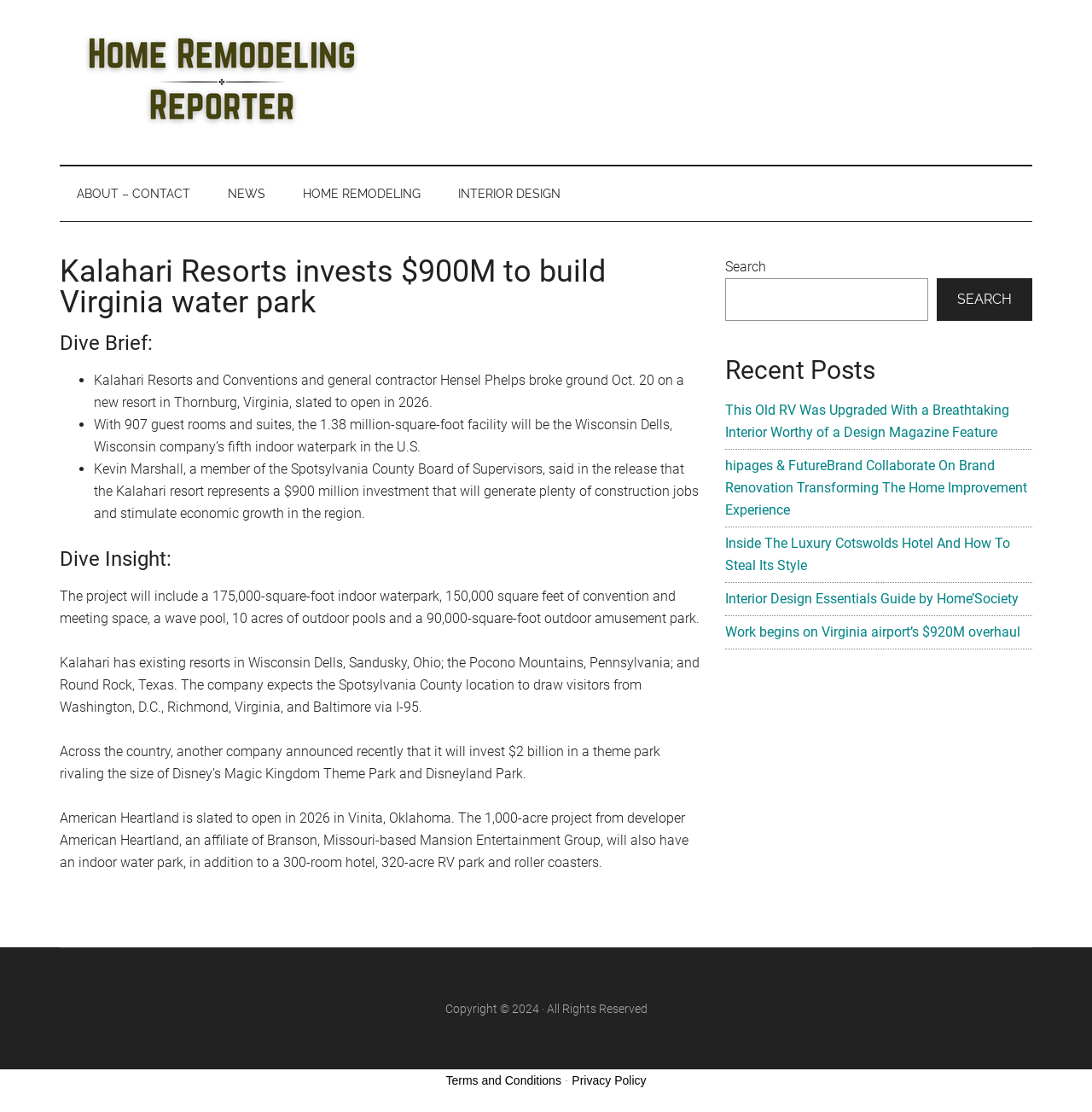Provide the bounding box coordinates of the HTML element this sentence describes: "parent_node: SEARCH name="s"".

[0.664, 0.25, 0.85, 0.289]